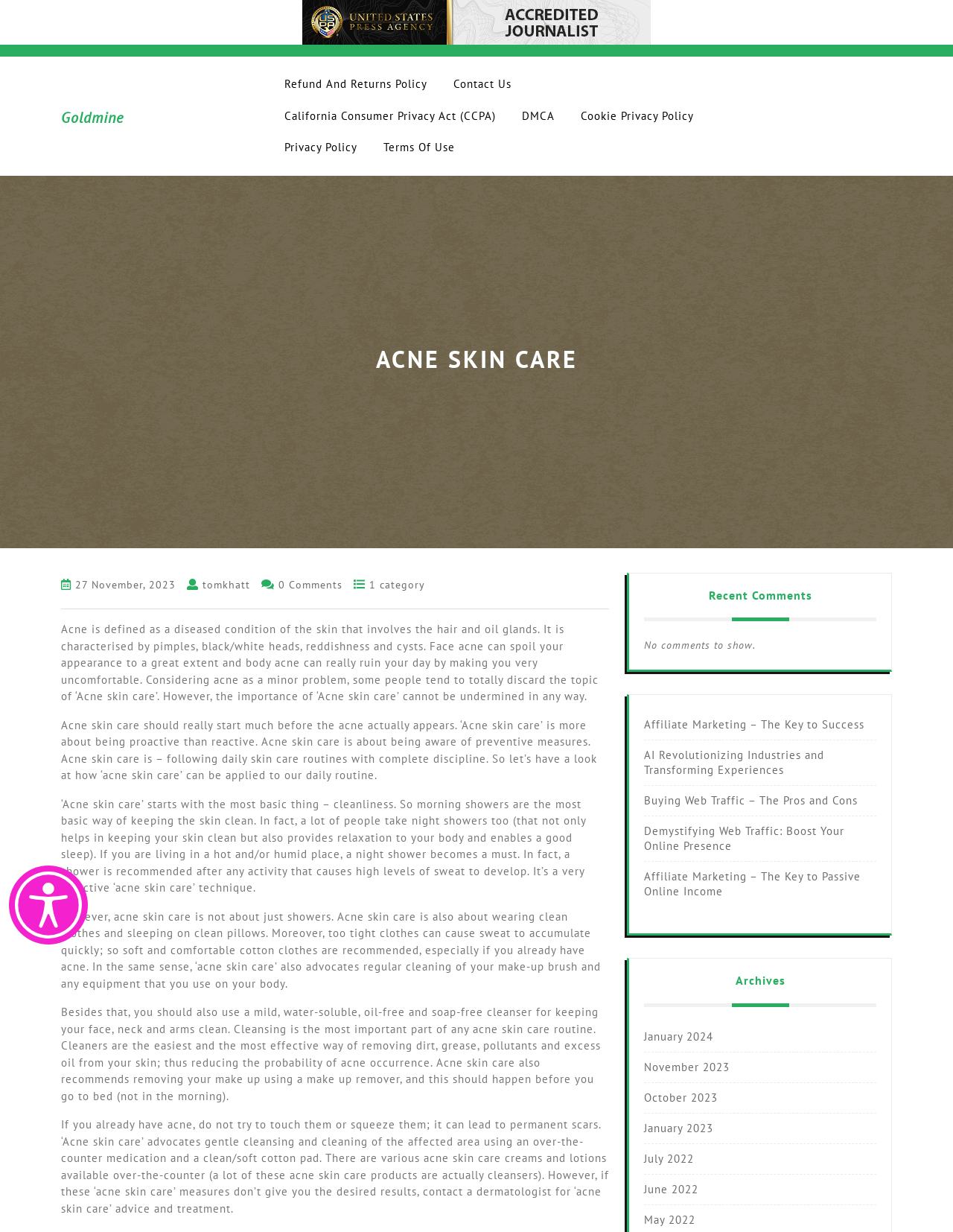Please answer the following question using a single word or phrase: 
What is the purpose of acne skin care?

Preventive measures